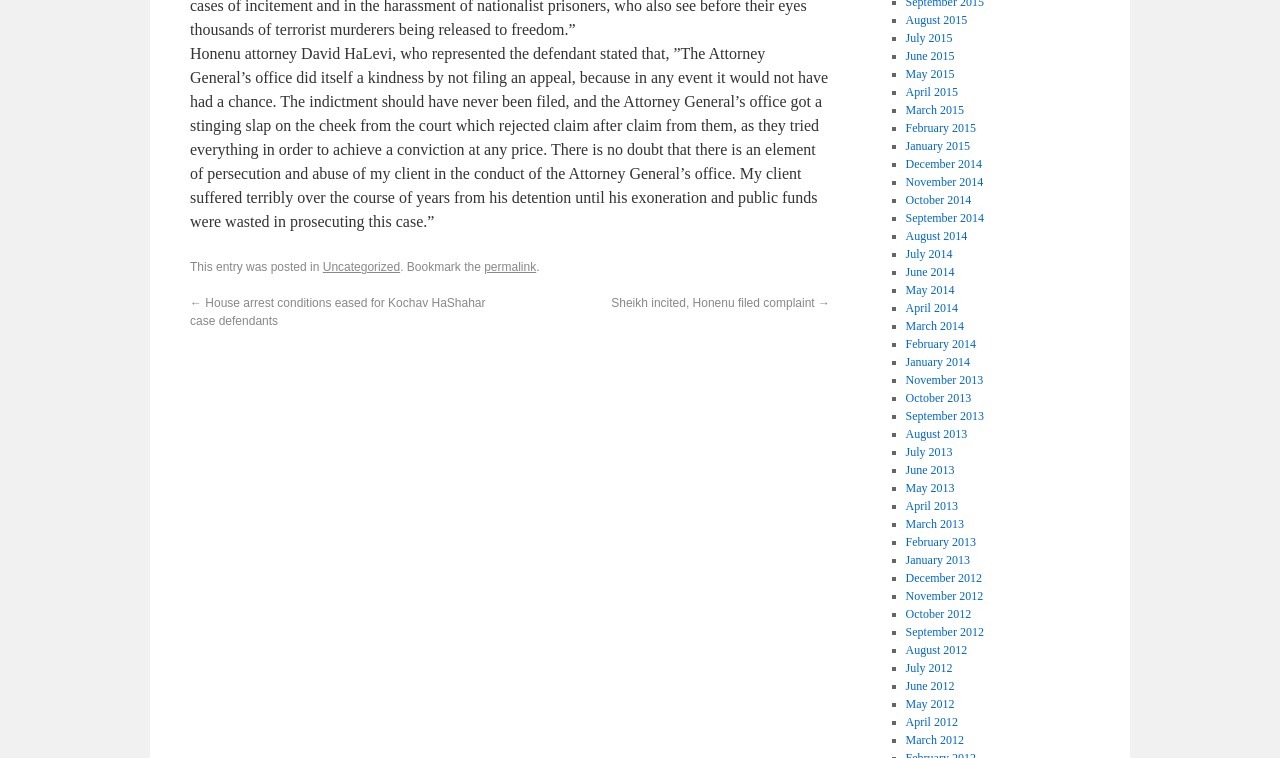Locate the UI element described as follows: "Uncategorized". Return the bounding box coordinates as four float numbers between 0 and 1 in the order [left, top, right, bottom].

[0.252, 0.343, 0.313, 0.362]